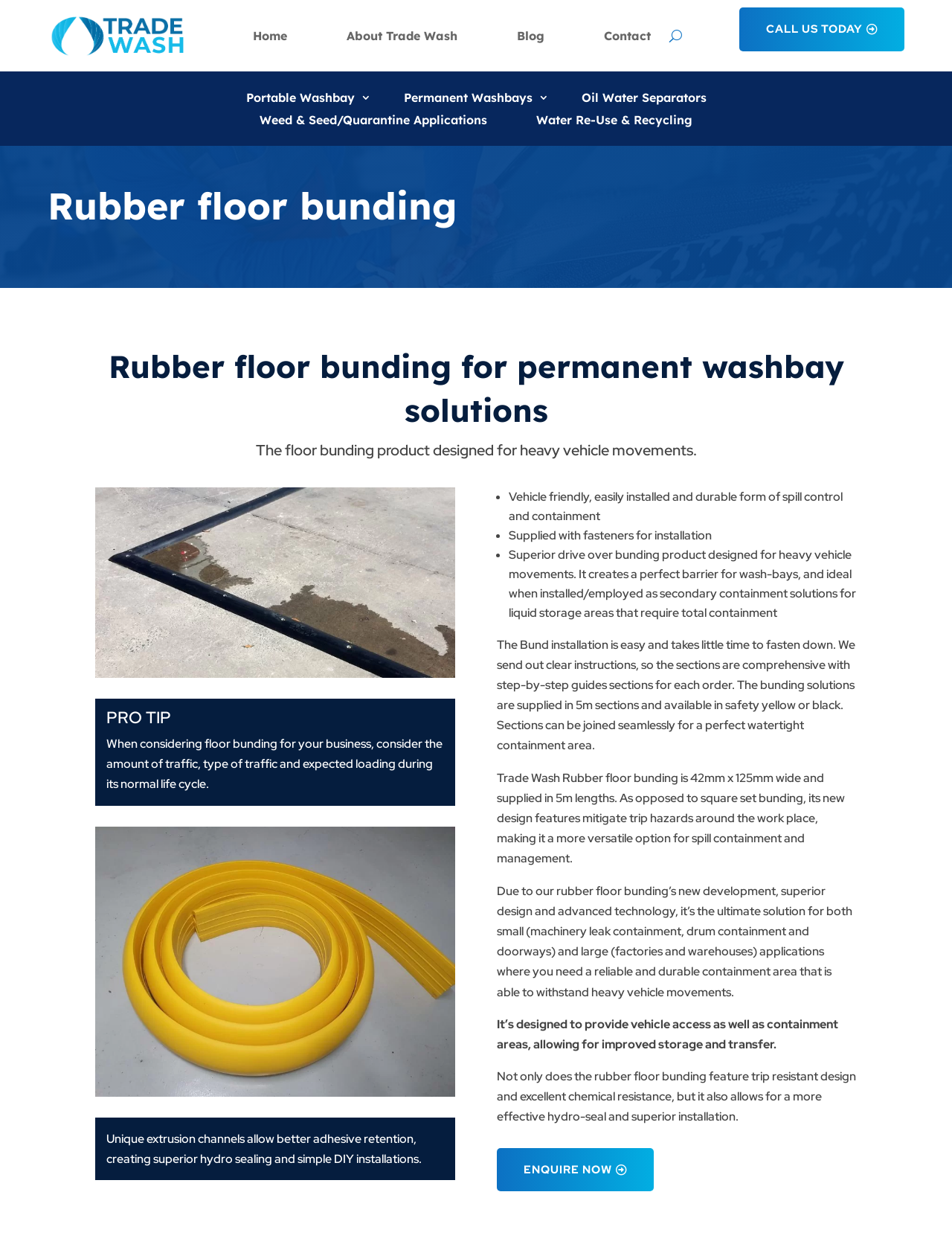Give a comprehensive overview of the webpage, including key elements.

The webpage is about TradeWash's rubber floor bunding solutions, which are designed to enhance safety and containment in industrial and commercial environments. 

At the top of the page, there is a navigation menu with links to "Wash Down Bay", "Home", "About Trade Wash", "Blog", and "Contact". On the right side of the navigation menu, there is a button with the label "U" and a link to "CALL US TODAY" with a phone icon.

Below the navigation menu, there are three main sections. The first section is about portable washbay solutions, permanent washbays, oil water separators, and other related applications. This section contains several links to different products and services.

The second section is about rubber floor bunding, with a heading and a subheading that describe the product. There is an image of the product, followed by a paragraph of text that explains its features and benefits. Below this, there is a "PRO TIP" section with a heading and a paragraph of text that provides advice on considering floor bunding for a business.

The third section is about the features and benefits of TradeWash's rubber floor bunding. This section contains several paragraphs of text, each describing a different aspect of the product, such as its unique extrusion channels, vehicle-friendly design, and easy installation. There are also several bullet points that list the product's features, including its durability, ease of installation, and superior hydro-sealing. 

At the bottom of the page, there is a call-to-action link to "ENQUIRE NOW" with a phone icon.